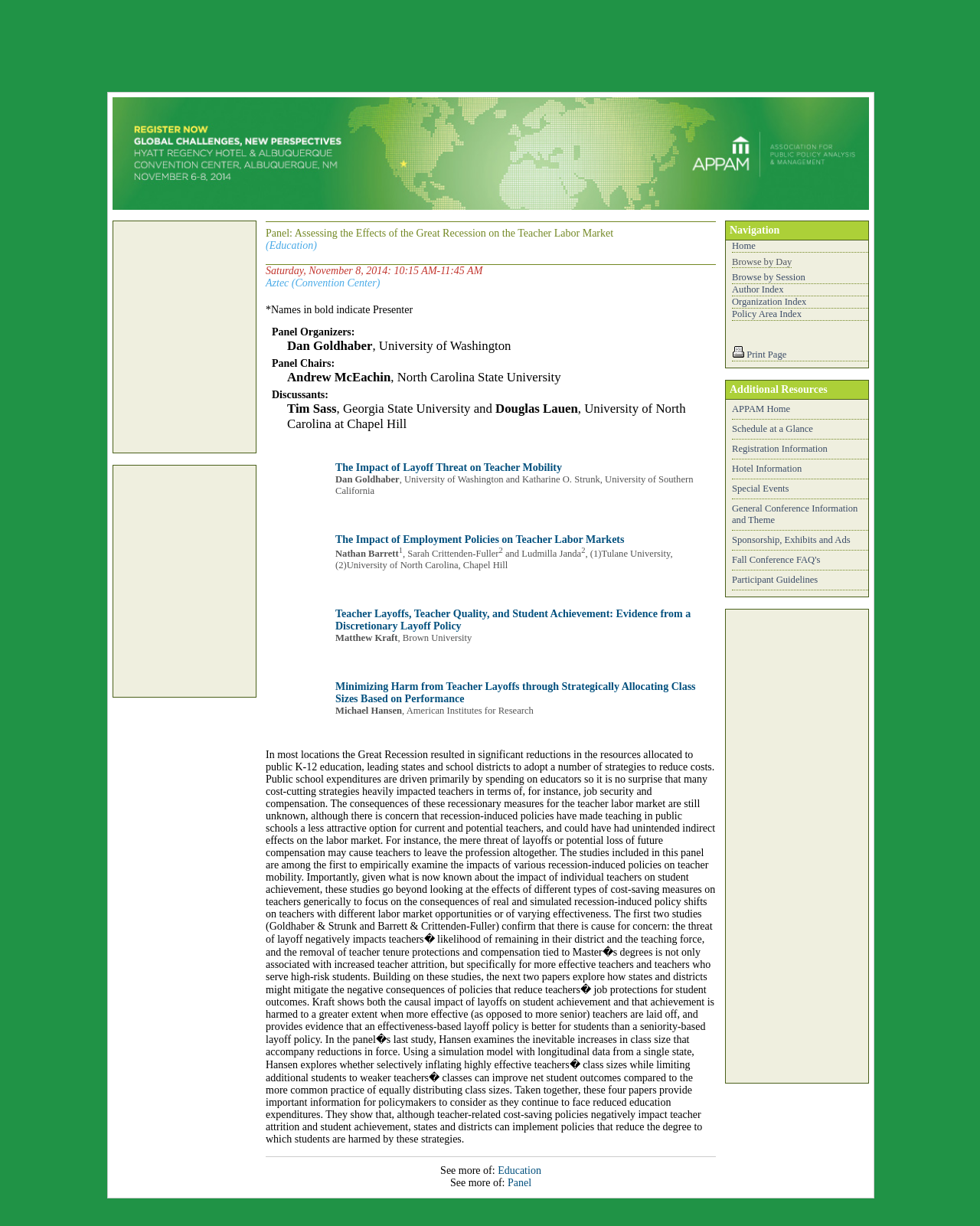Bounding box coordinates must be specified in the format (top-left x, top-left y, bottom-right x, bottom-right y). All values should be floating point numbers between 0 and 1. What are the bounding box coordinates of the UI element described as: Policy Area Index

[0.747, 0.252, 0.818, 0.26]